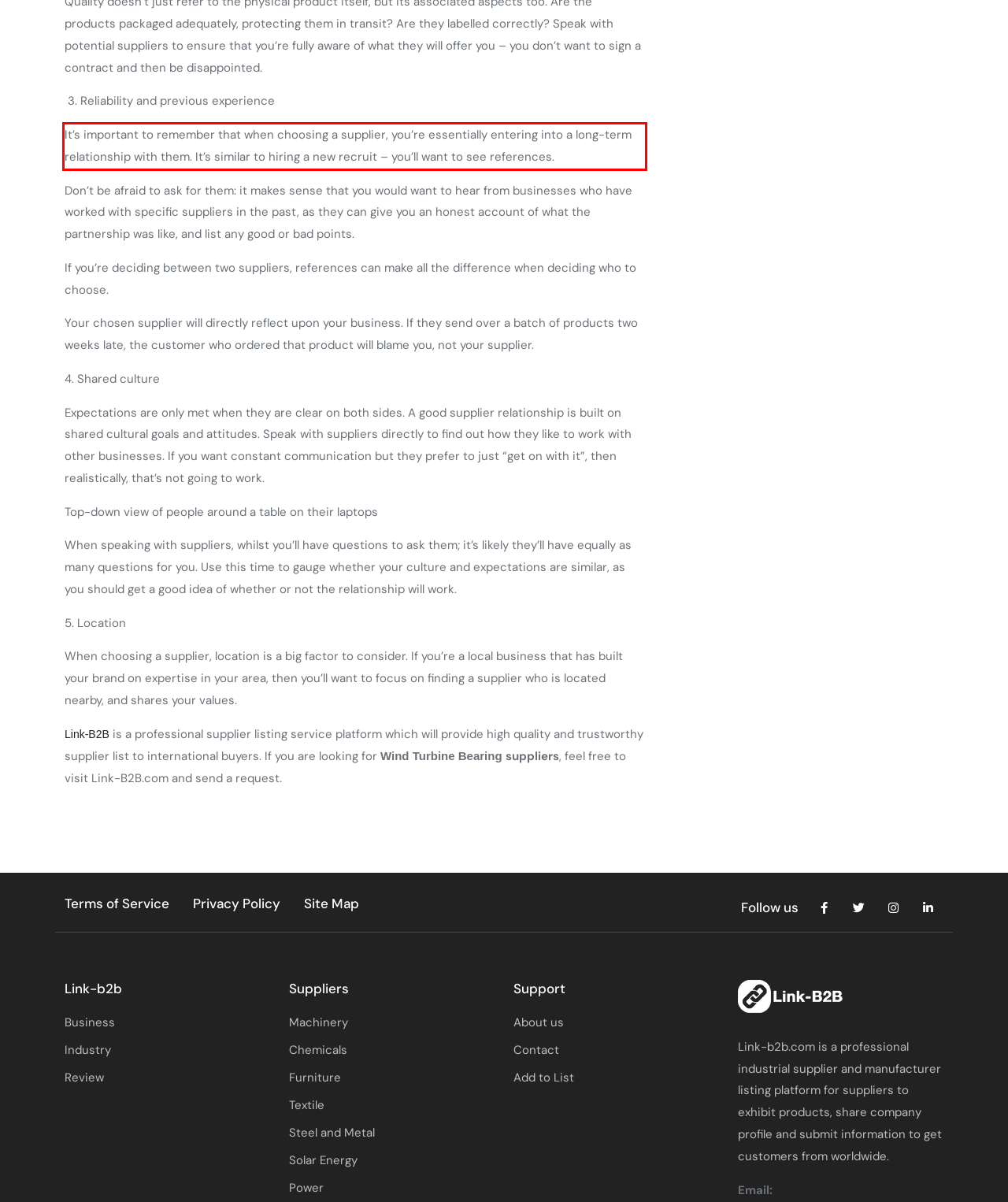Please analyze the screenshot of a webpage and extract the text content within the red bounding box using OCR.

It’s important to remember that when choosing a supplier, you’re essentially entering into a long-term relationship with them. It’s similar to hiring a new recruit – you’ll want to see references.